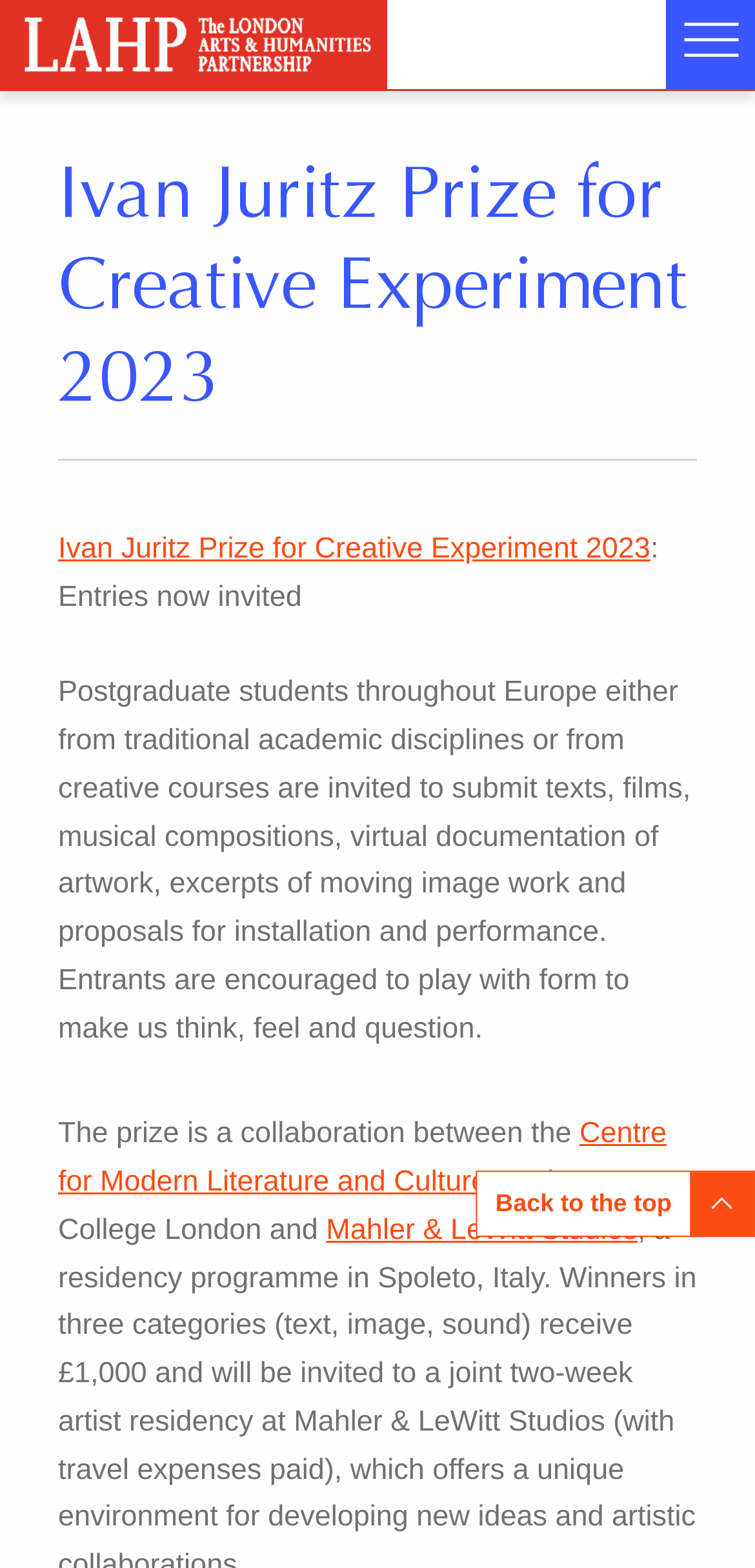Identify the bounding box of the UI component described as: "Current PhD Students & Supervisors".

[0.141, 0.164, 0.741, 0.187]